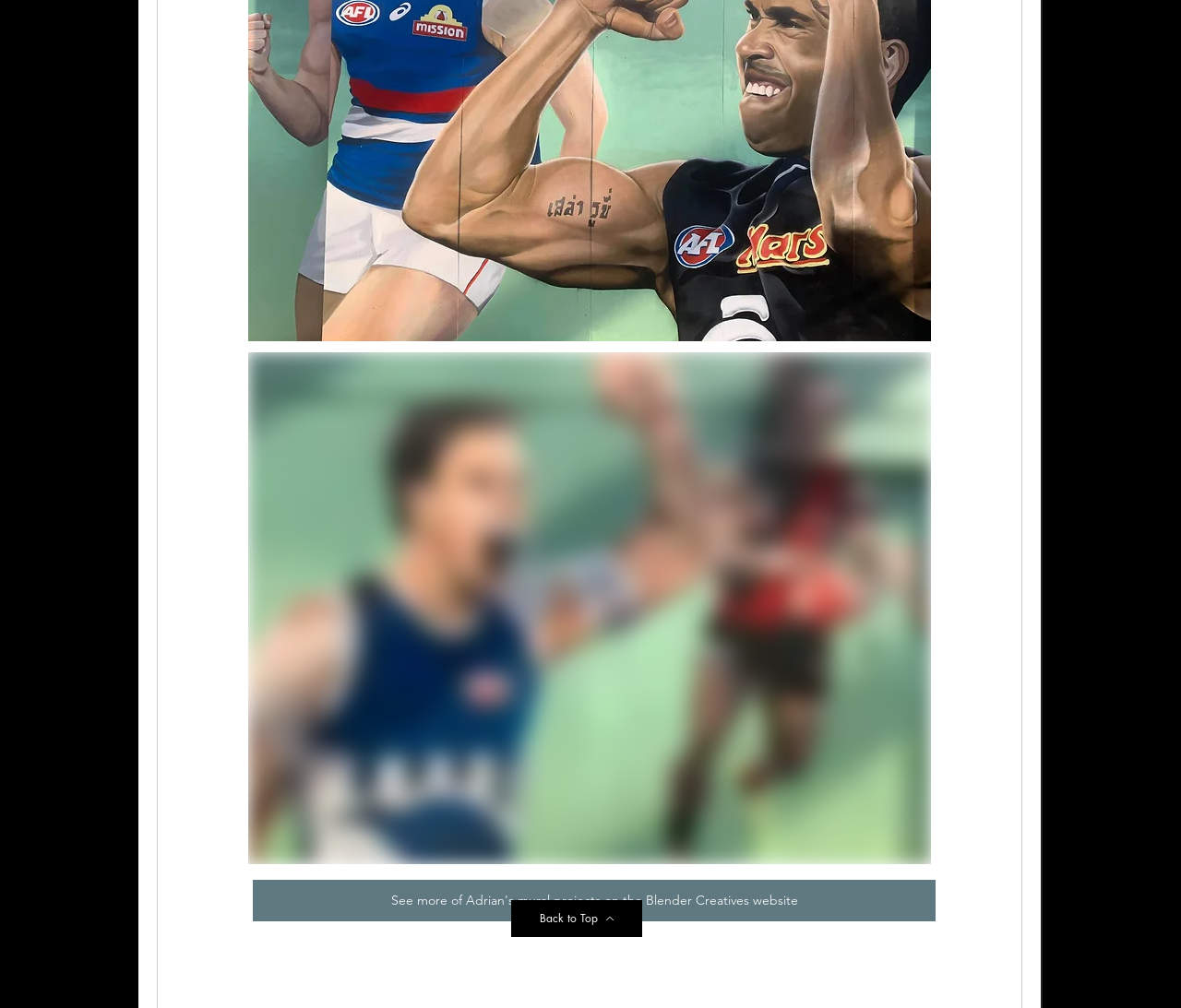Based on the element description: "Back to Top", identify the UI element and provide its bounding box coordinates. Use four float numbers between 0 and 1, [left, top, right, bottom].

[0.433, 0.893, 0.544, 0.929]